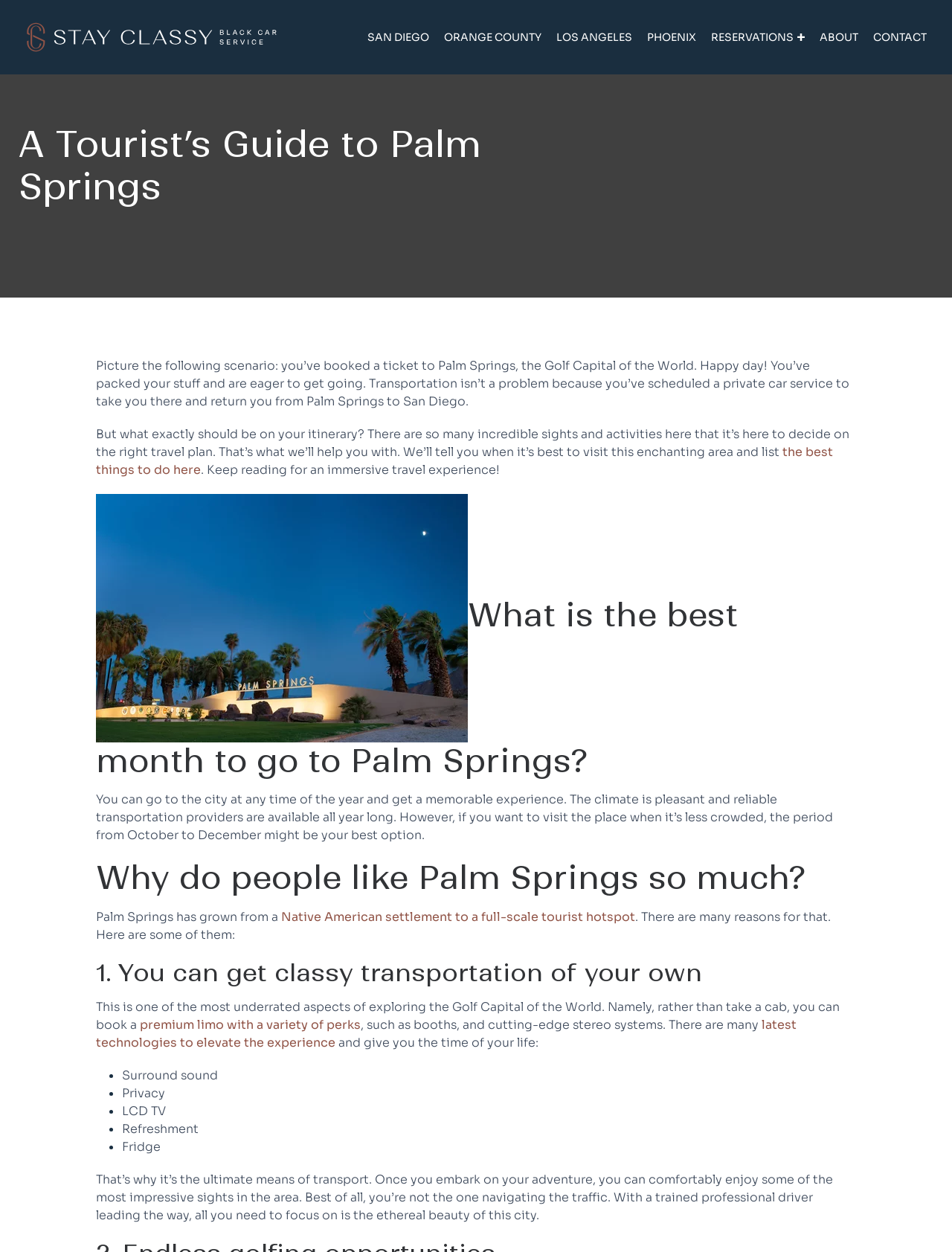Could you please study the image and provide a detailed answer to the question:
What is the best month to visit Palm Springs?

According to the webpage, the best month to visit Palm Springs is from October to December, as it is less crowded during this period.